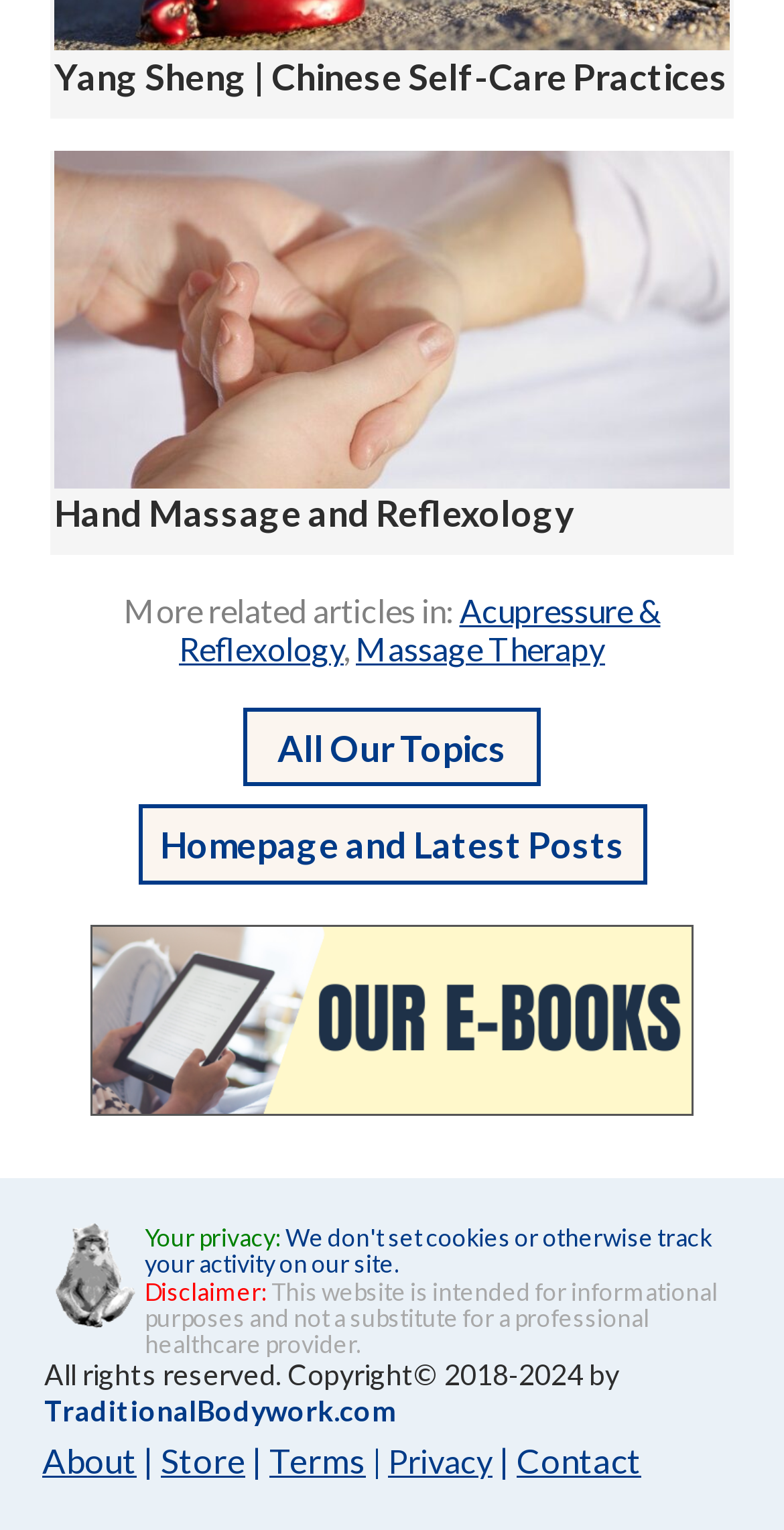Can you give a detailed response to the following question using the information from the image? What is the topic of the webpage?

I looked at the top of the webpage and found the link 'Yang Sheng | Chinese Self-Care Practices', which suggests that the topic of the webpage is Yang Sheng, a Chinese self-care practice.